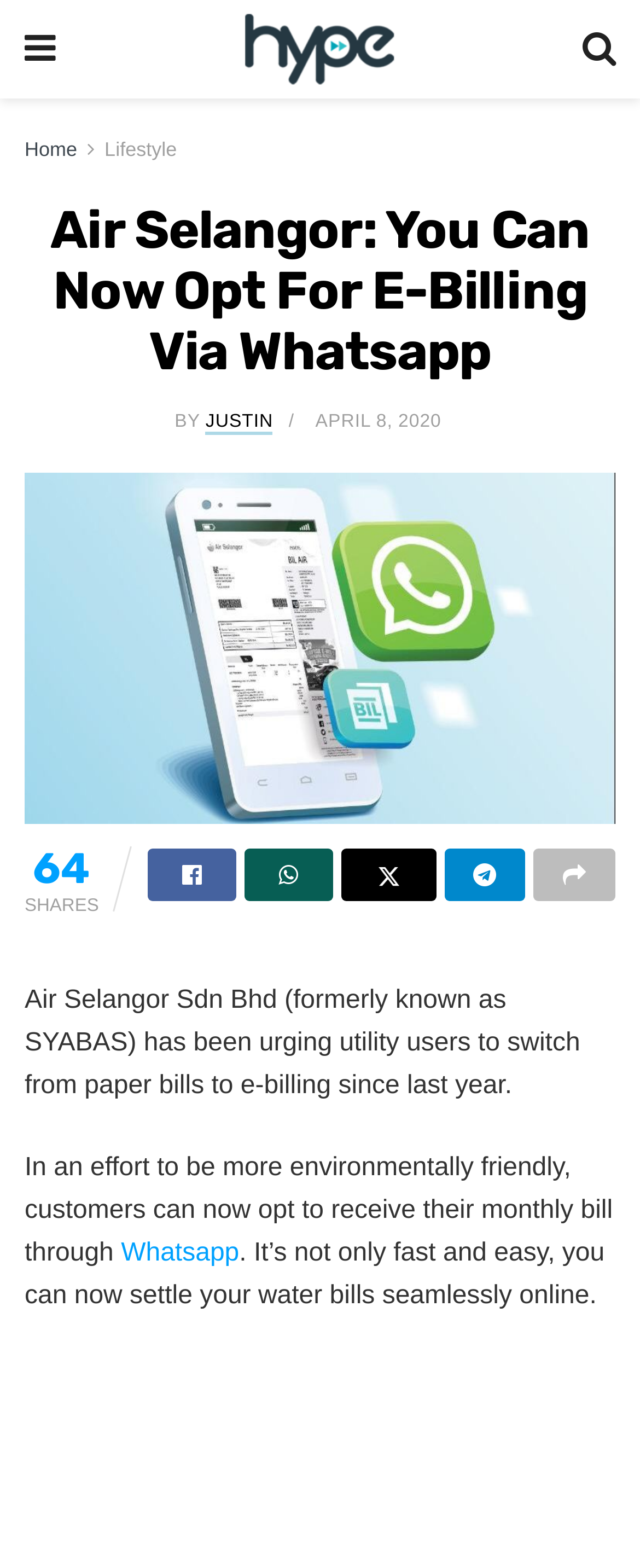Please find the bounding box coordinates for the clickable element needed to perform this instruction: "Type your name".

None